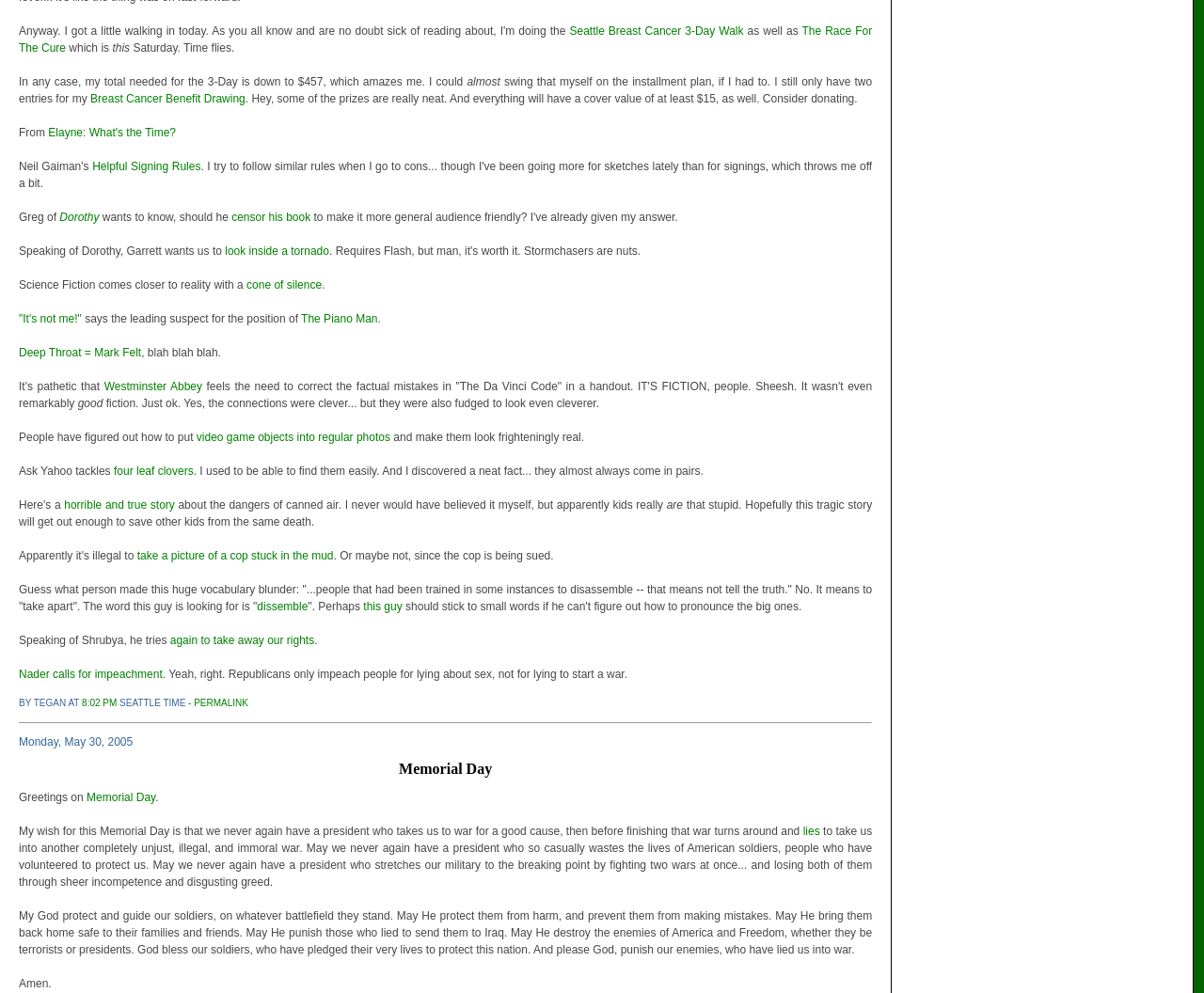Determine the bounding box coordinates of the element's region needed to click to follow the instruction: "Read the blog post about the horrible and true story". Provide these coordinates as four float numbers between 0 and 1, formatted as [left, top, right, bottom].

[0.053, 0.502, 0.145, 0.515]